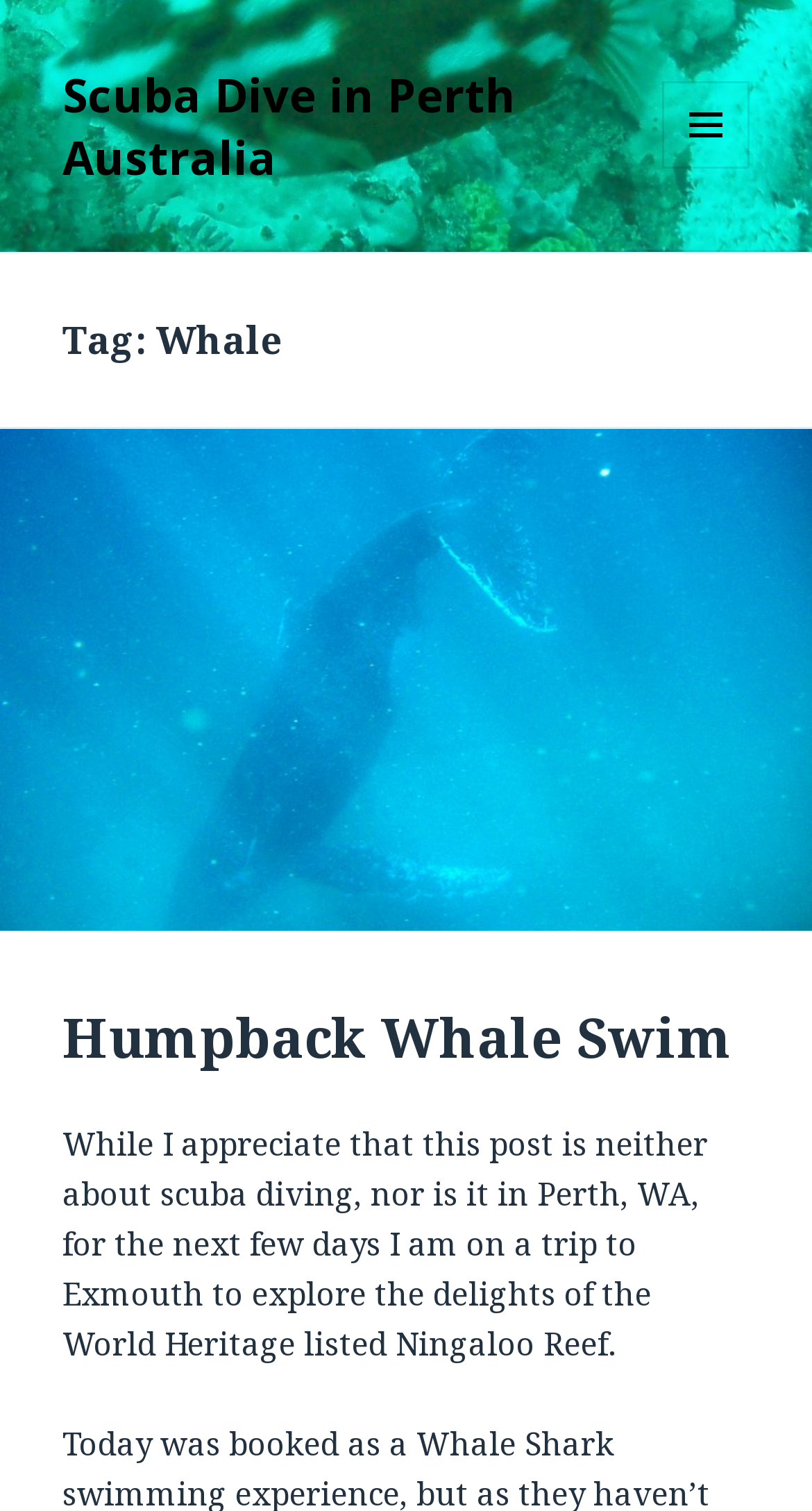Given the element description, predict the bounding box coordinates in the format (top-left x, top-left y, bottom-right x, bottom-right y), using floating point numbers between 0 and 1: Menu and widgets

[0.815, 0.054, 0.923, 0.112]